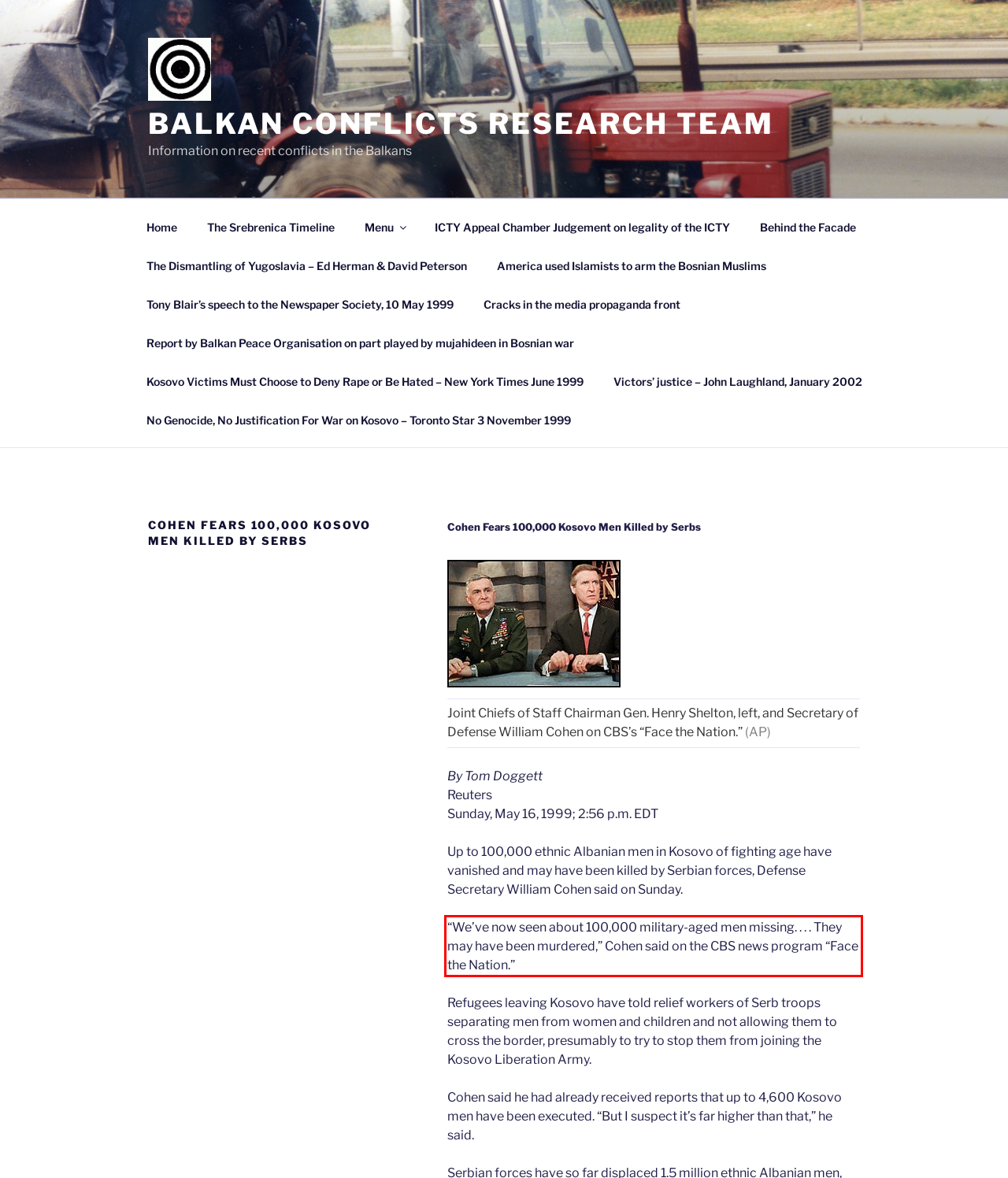You have a screenshot of a webpage with a red bounding box. Identify and extract the text content located inside the red bounding box.

“We’ve now seen about 100,000 military-aged men missing. . . . They may have been murdered,” Cohen said on the CBS news program “Face the Nation.”